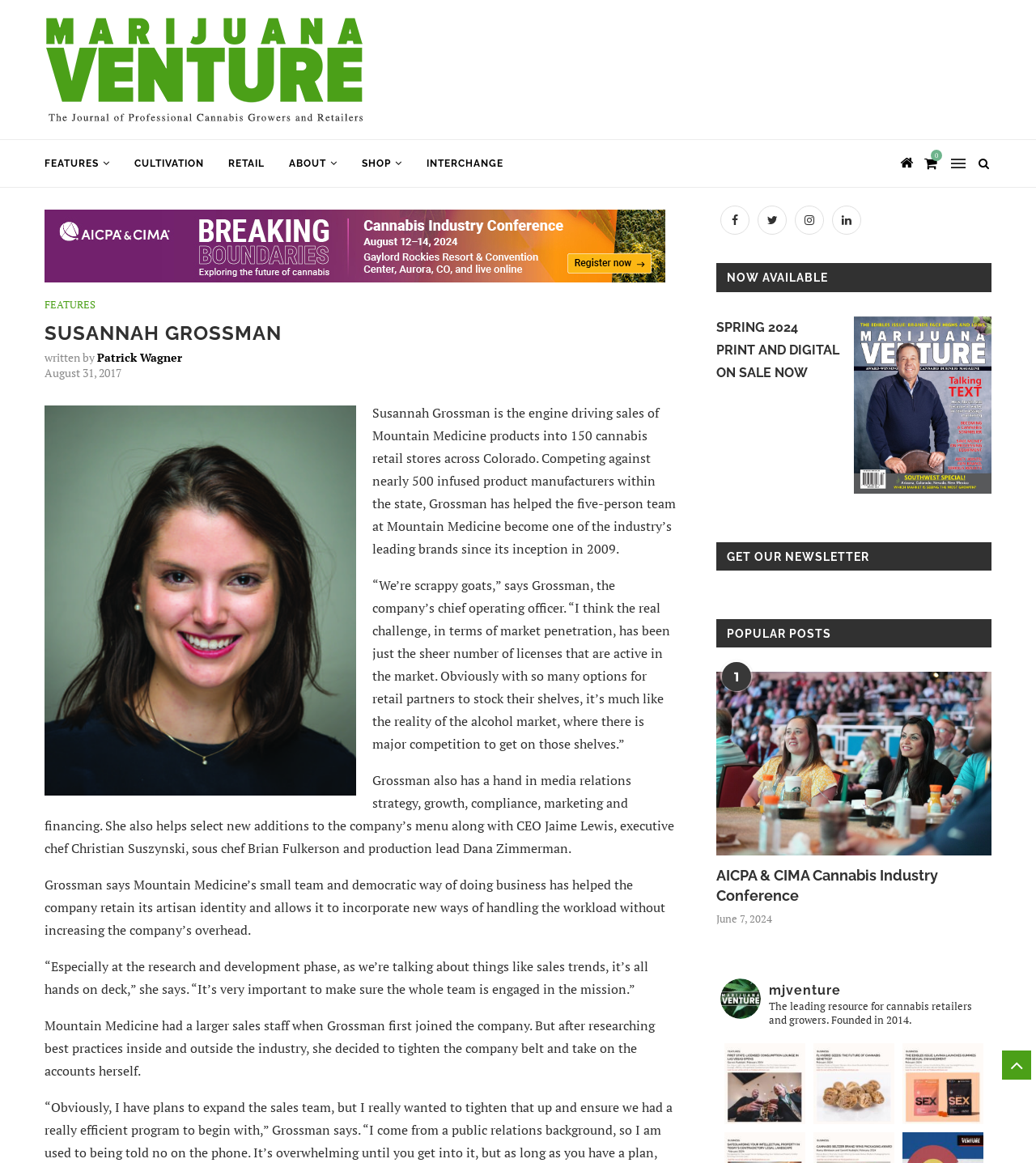What is the role of Susannah Grossman in Mountain Medicine?
Refer to the image and answer the question using a single word or phrase.

Chief Operating Officer